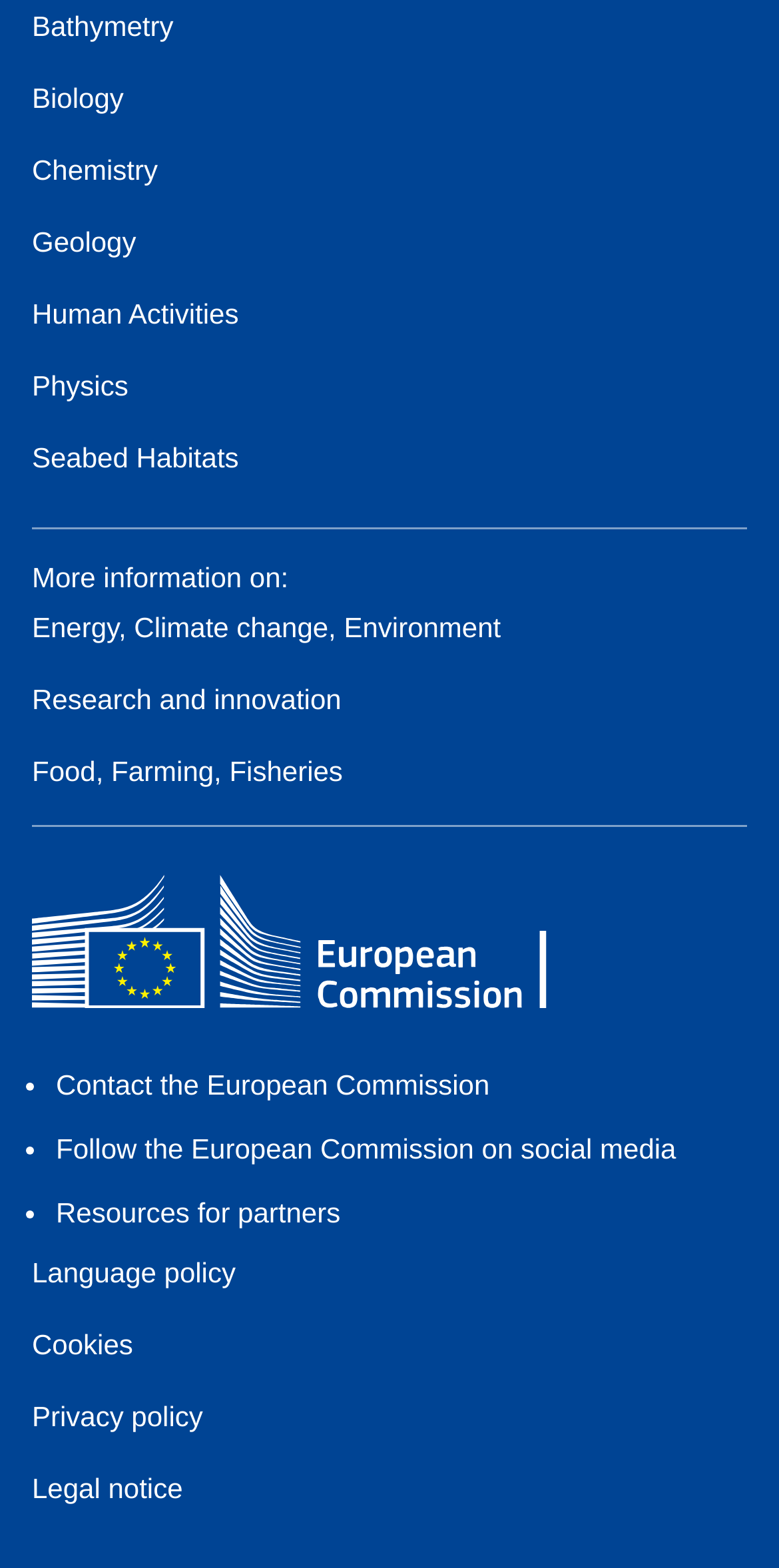What are the policy links provided at the bottom?
Using the image as a reference, answer the question in detail.

The webpage provides links to various policy pages, including Language policy, Cookies, Privacy policy, and Legal notice, indicating that the European Commission is transparent about its policies and procedures.